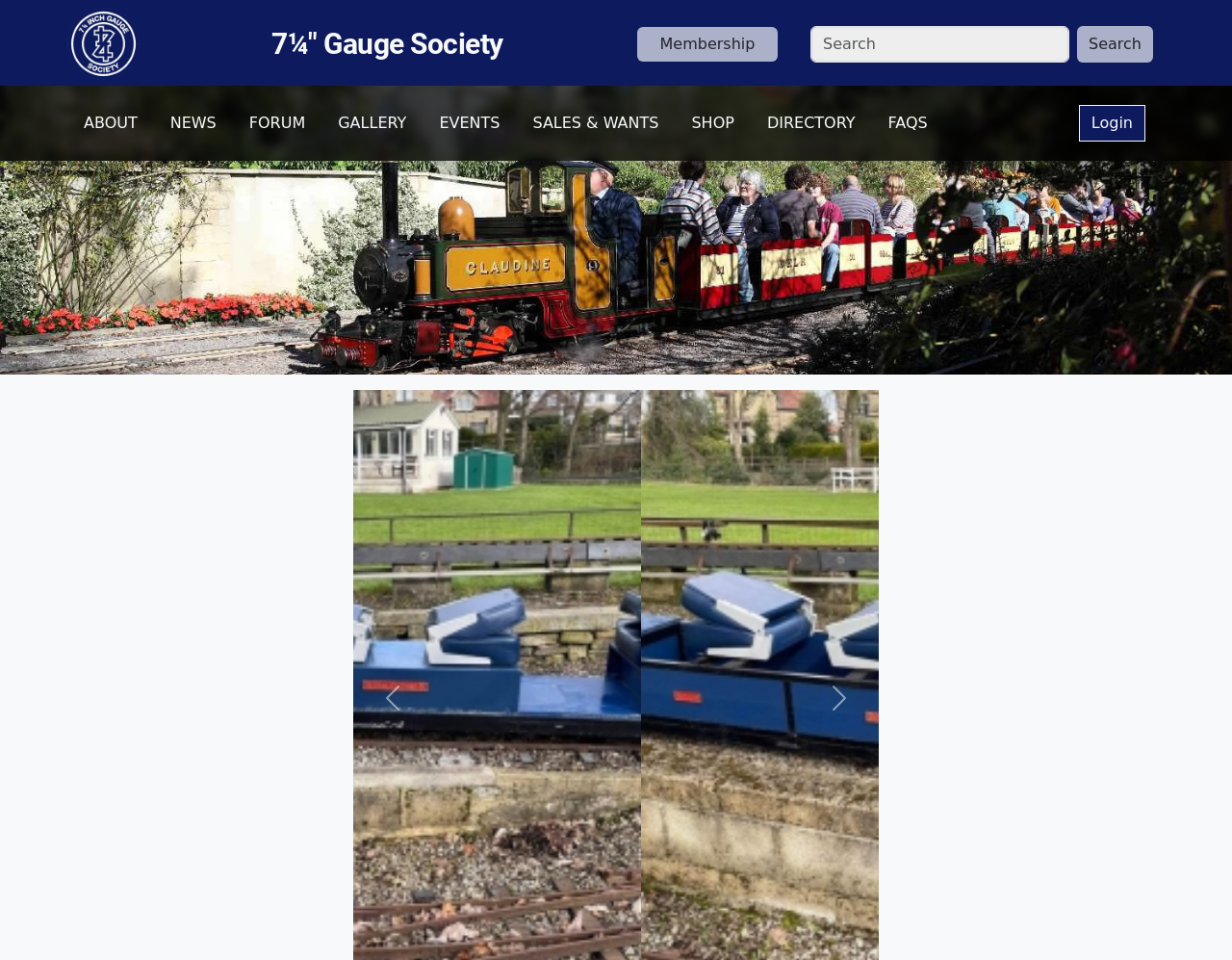Provide a one-word or brief phrase answer to the question:
How many links are there in the top navigation bar?

8